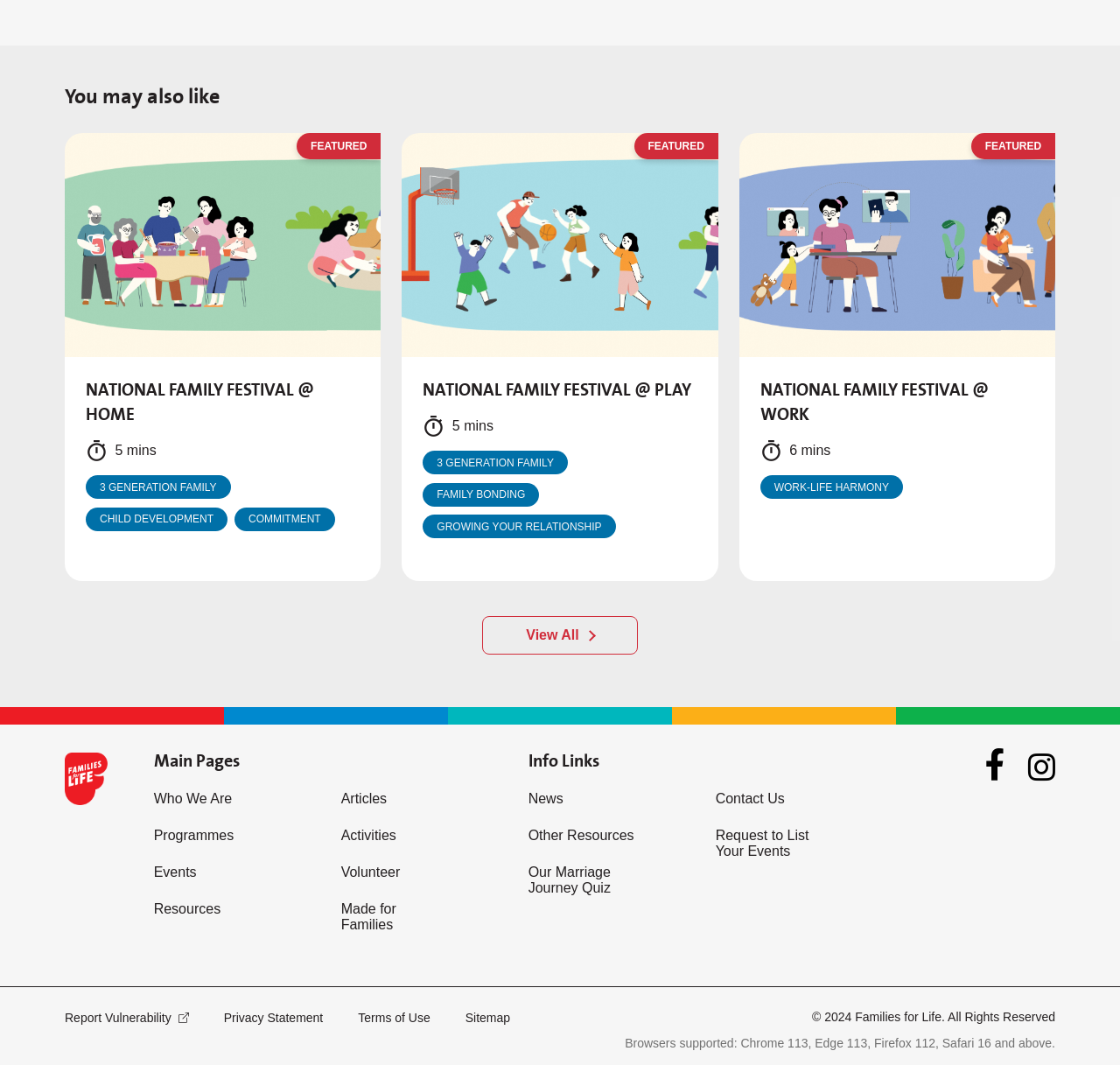Given the description: "Request to List Your Events", determine the bounding box coordinates of the UI element. The coordinates should be formatted as four float numbers between 0 and 1, [left, top, right, bottom].

[0.639, 0.778, 0.735, 0.807]